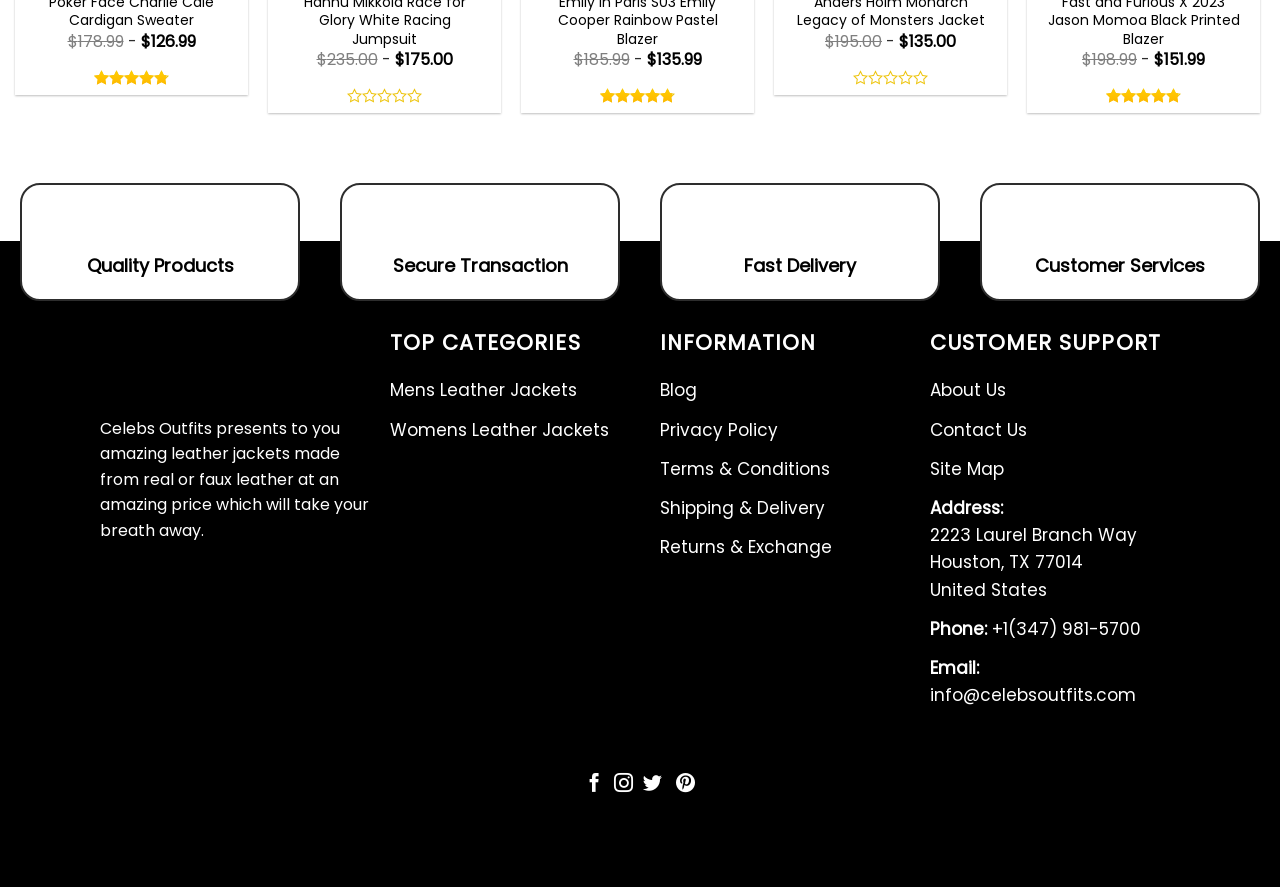Locate the bounding box coordinates of the clickable element to fulfill the following instruction: "Click on 'Mens Leather Jackets'". Provide the coordinates as four float numbers between 0 and 1 in the format [left, top, right, bottom].

[0.305, 0.419, 0.451, 0.463]